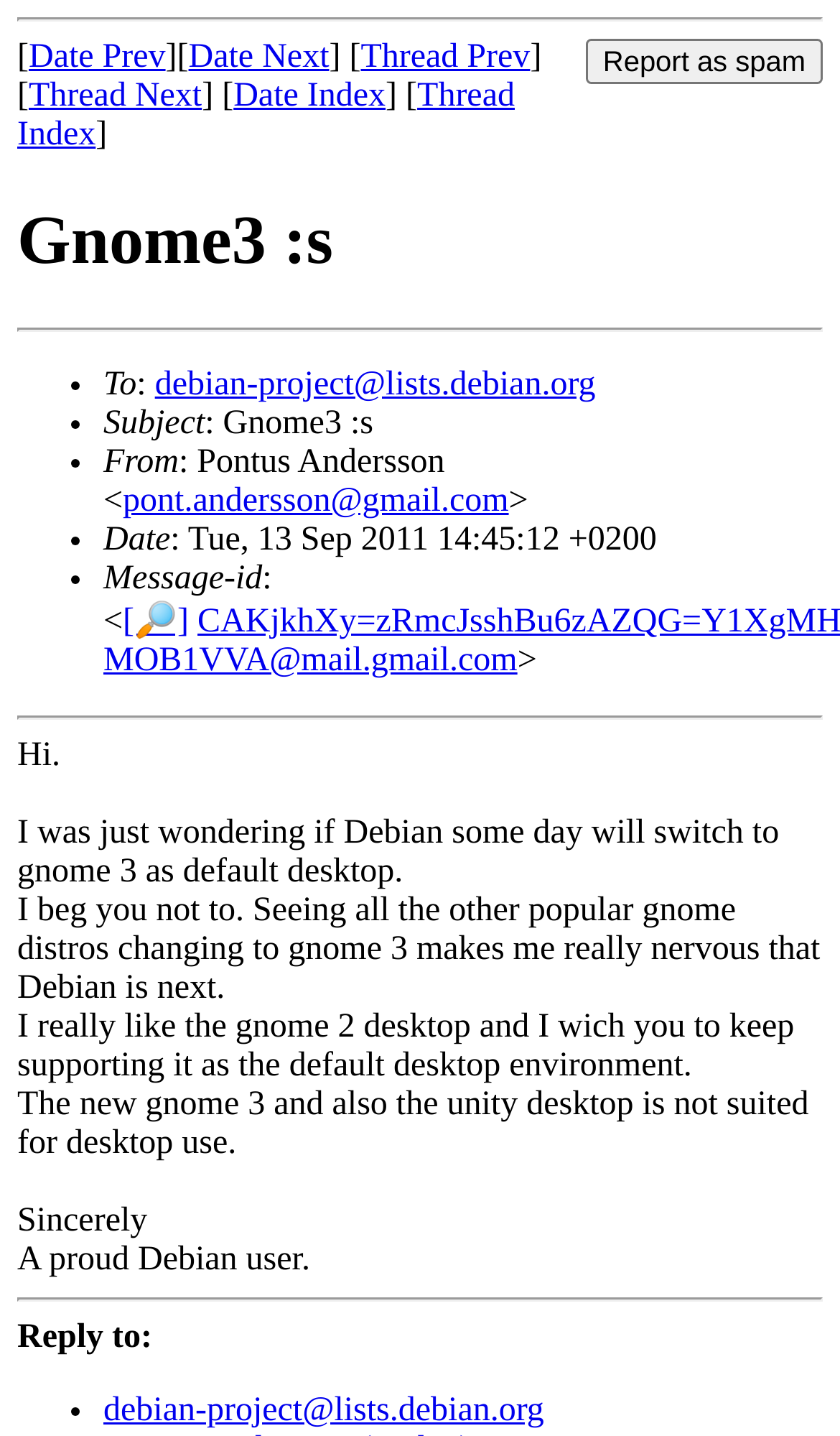What is the subject of the email?
Provide a short answer using one word or a brief phrase based on the image.

Gnome3 :s